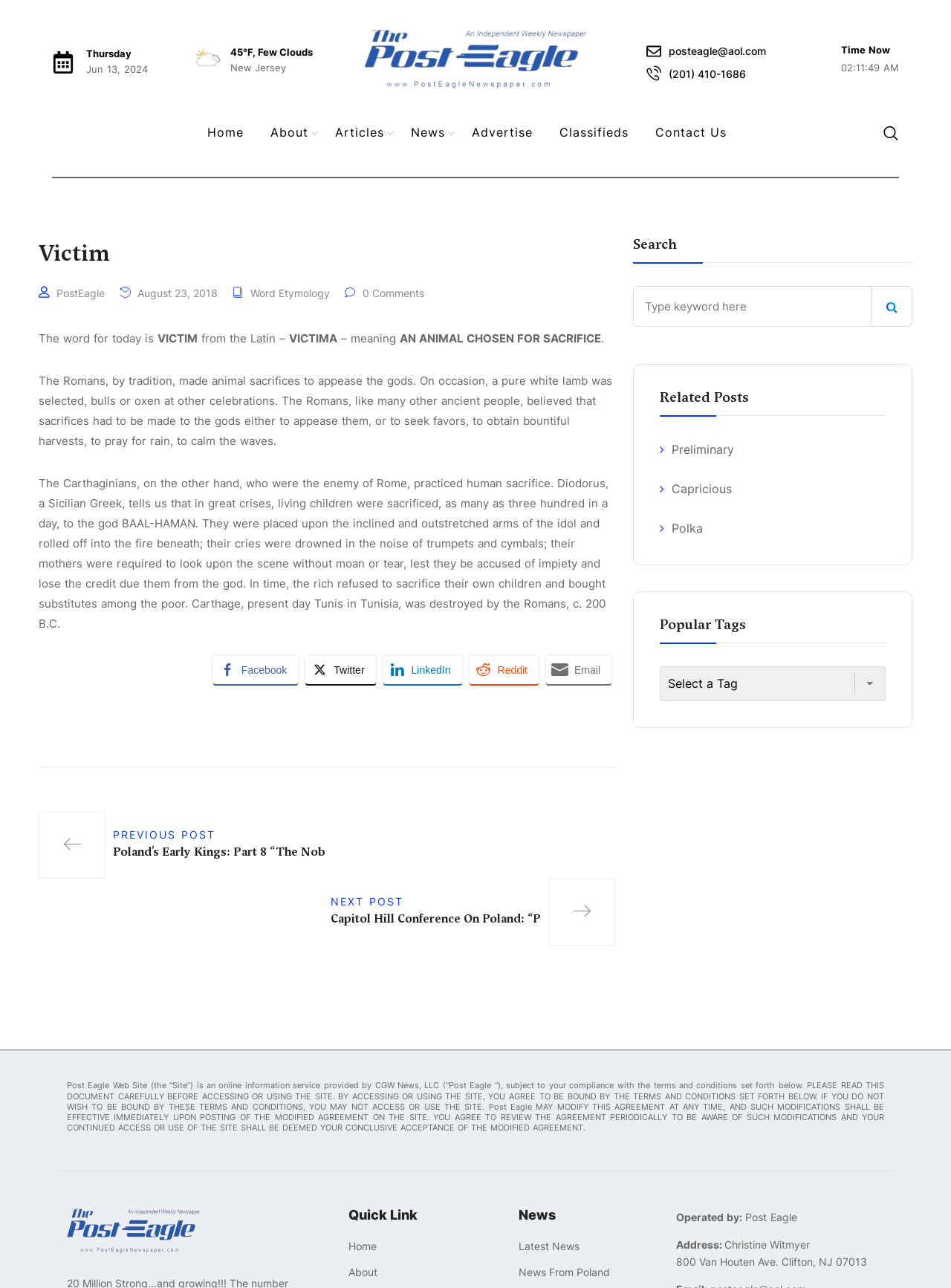Find the bounding box coordinates for the area you need to click to carry out the instruction: "Search for a keyword". The coordinates should be four float numbers between 0 and 1, indicated as [left, top, right, bottom].

[0.666, 0.222, 0.959, 0.254]